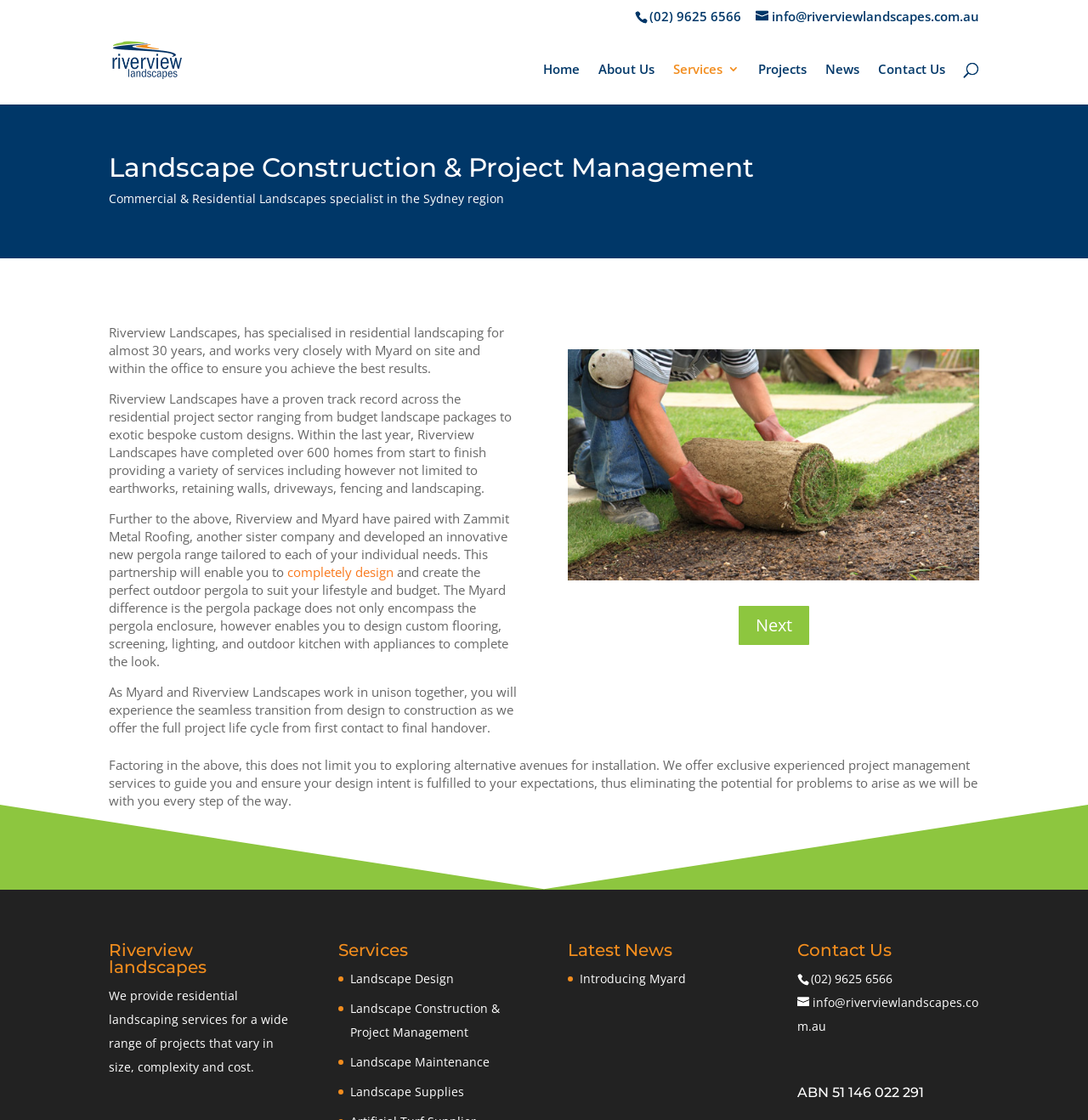Locate the bounding box coordinates of the area to click to fulfill this instruction: "Read the latest news about 'Introducing Myard'". The bounding box should be presented as four float numbers between 0 and 1, in the order [left, top, right, bottom].

[0.533, 0.866, 0.631, 0.881]